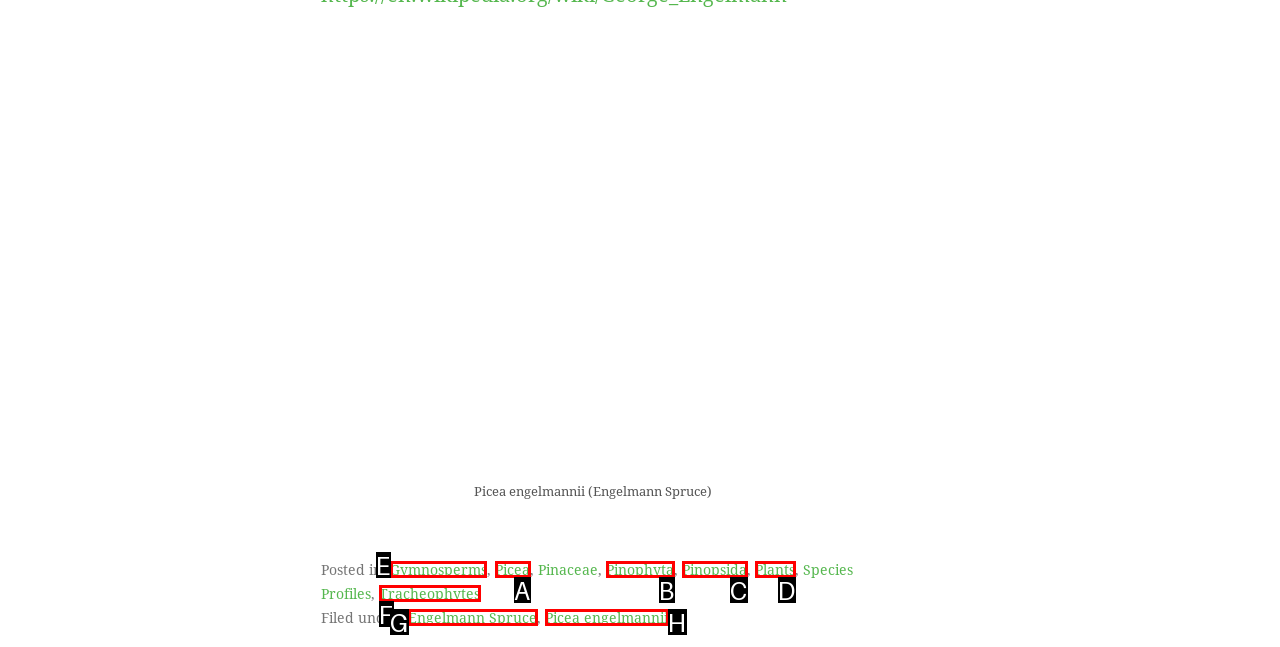Identify the letter of the correct UI element to fulfill the task: Explore Gymnosperms category from the given options in the screenshot.

E